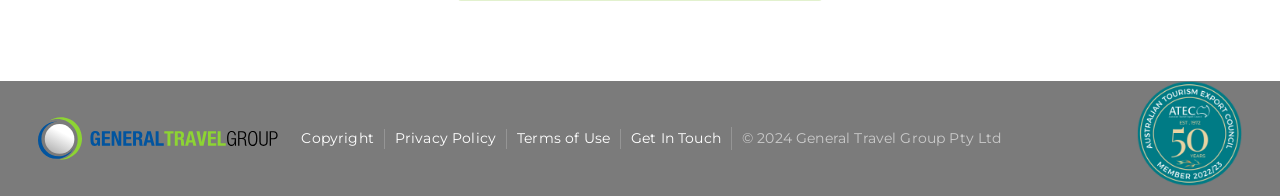Extract the bounding box coordinates for the described element: "parent_node: Search for: aria-label="Search"". The coordinates should be represented as four float numbers between 0 and 1: [left, top, right, bottom].

None